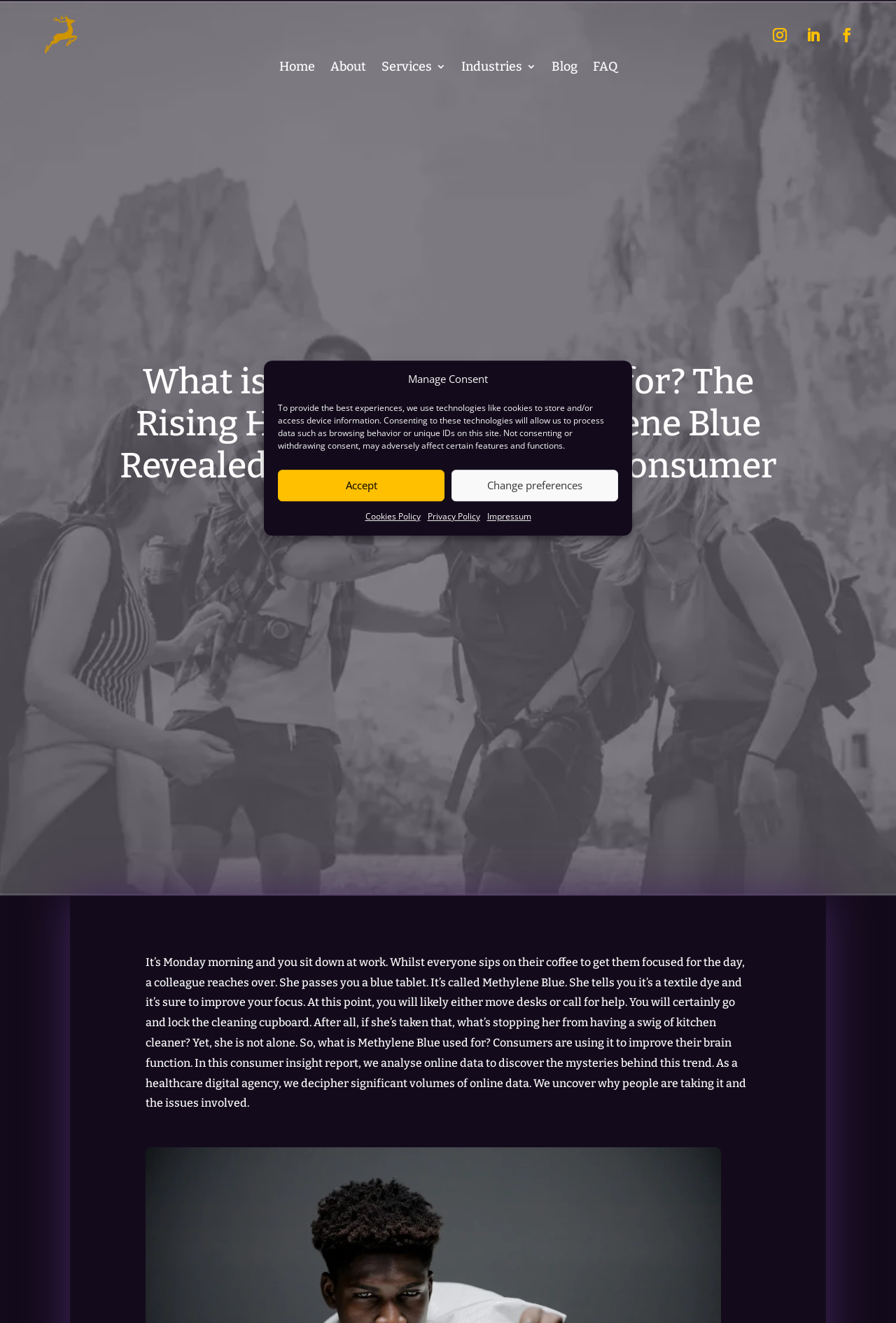Construct a thorough caption encompassing all aspects of the webpage.

This webpage is about a consumer insight report on Methylene Blue, a trending health supplement. At the top, there is a dialog box for managing consent, which includes a description of the website's use of technologies like cookies, along with buttons to accept or change preferences, and links to the Cookies Policy, Privacy Policy, and Impressum.

On the top-left corner, there is a small image and a link. On the top-right corner, there are three links with icons. Below these, there is a navigation menu with links to Home, About, Services, Industries, Blog, and FAQ.

The main content of the webpage is headed by a title, "What is methylene blue used for? The Rising Health Trend of Methylene Blue Revealed in a Comprehensive Consumer Insight Report". Below this, there is a lengthy paragraph of text that introduces the topic of Methylene Blue, describing a scenario where someone is offered the supplement at work, and then explaining that many people are using it to improve their brain function. The text goes on to describe the purpose of the consumer insight report, which analyzes online data to uncover the reasons behind this trend.